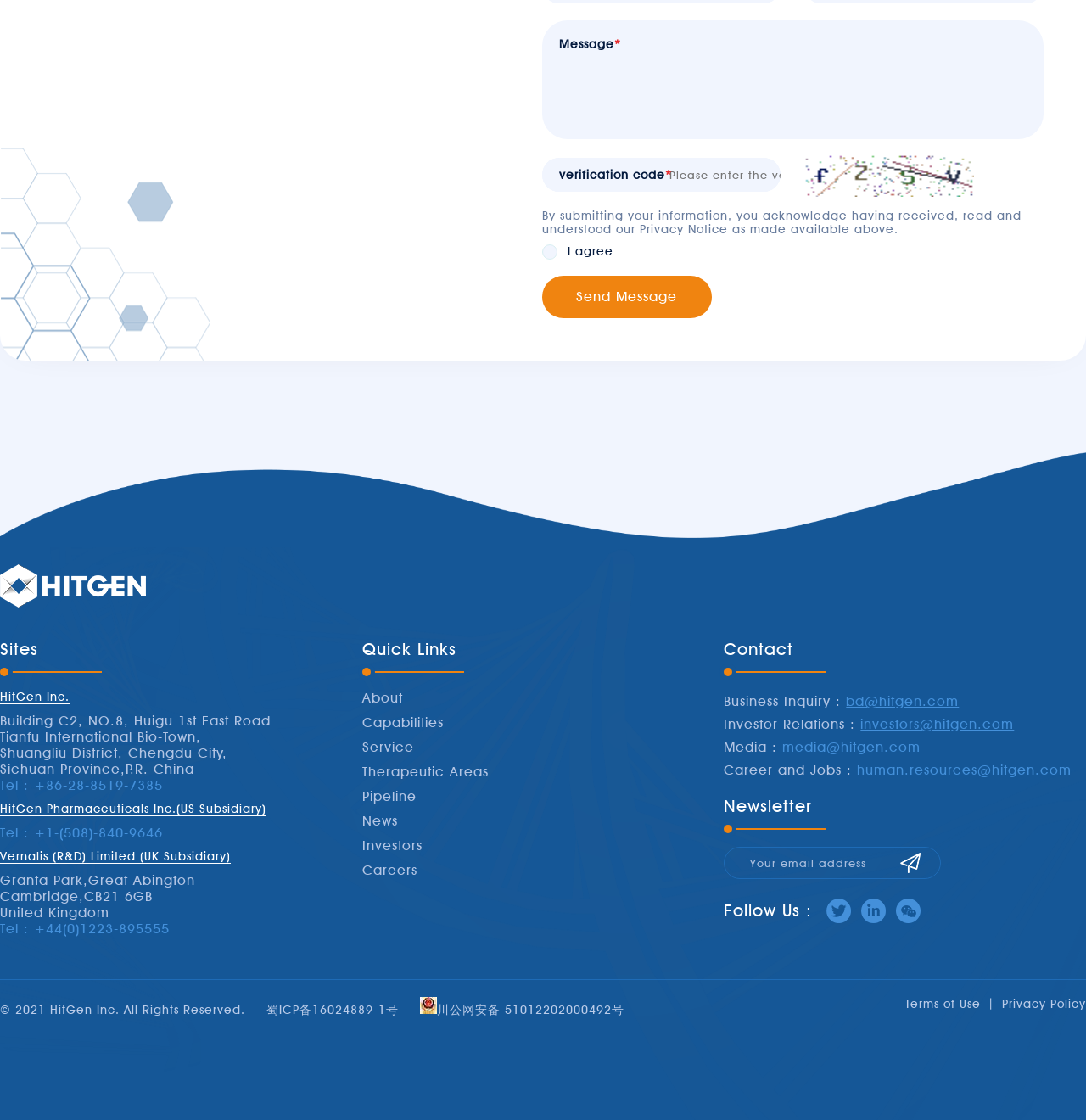Provide the bounding box coordinates of the HTML element this sentence describes: "川公网安备 51012202000492号". The bounding box coordinates consist of four float numbers between 0 and 1, i.e., [left, top, right, bottom].

[0.387, 0.895, 0.575, 0.907]